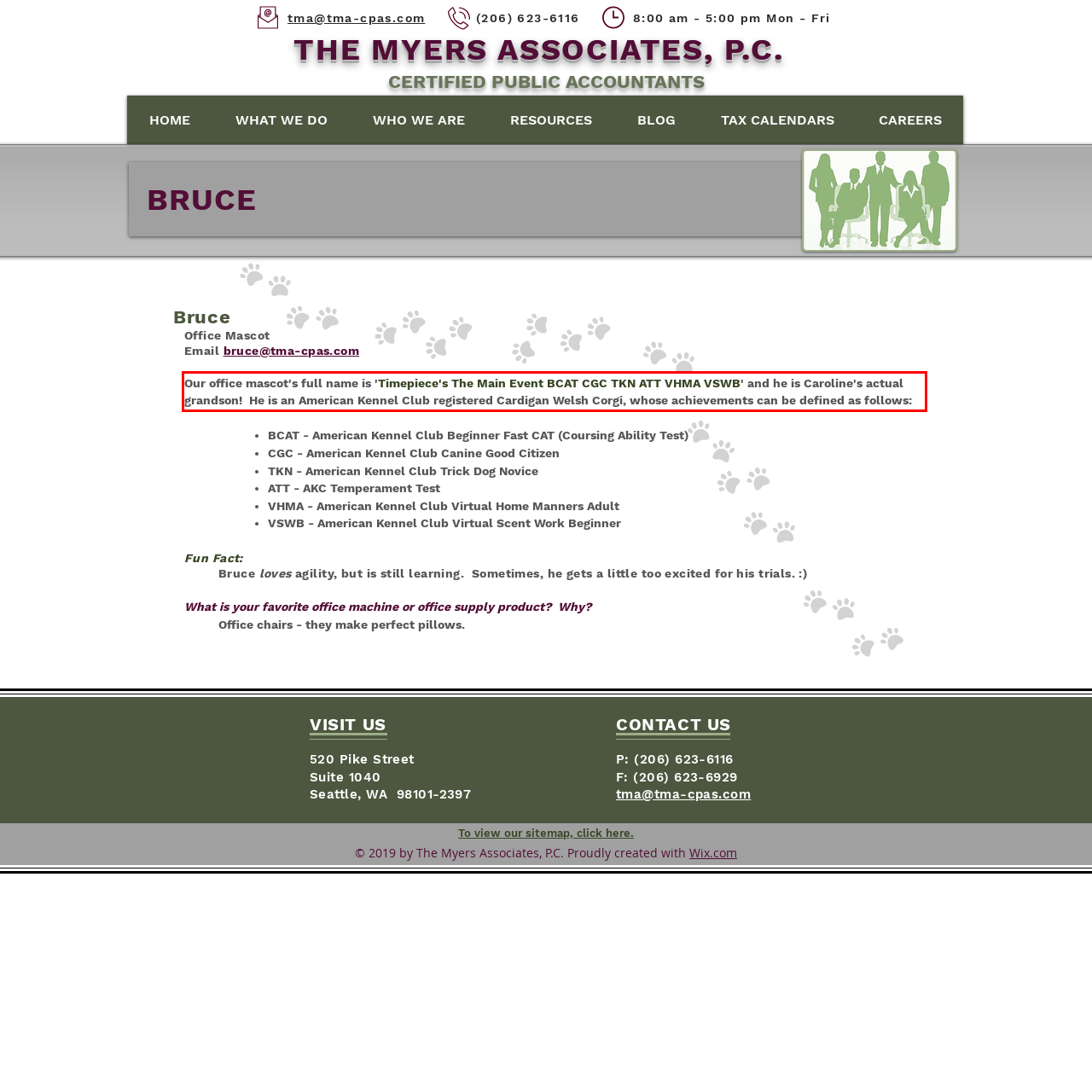Given a webpage screenshot, locate the red bounding box and extract the text content found inside it.

Our office mascot's full name is 'Timepiece's The Main Event BCAT CGC TKN ATT VHMA VSWB' and he is Caroline's actual grandson! He is an American Kennel Club registered Cardigan Welsh Corgi, whose achievements can be defined as follows: